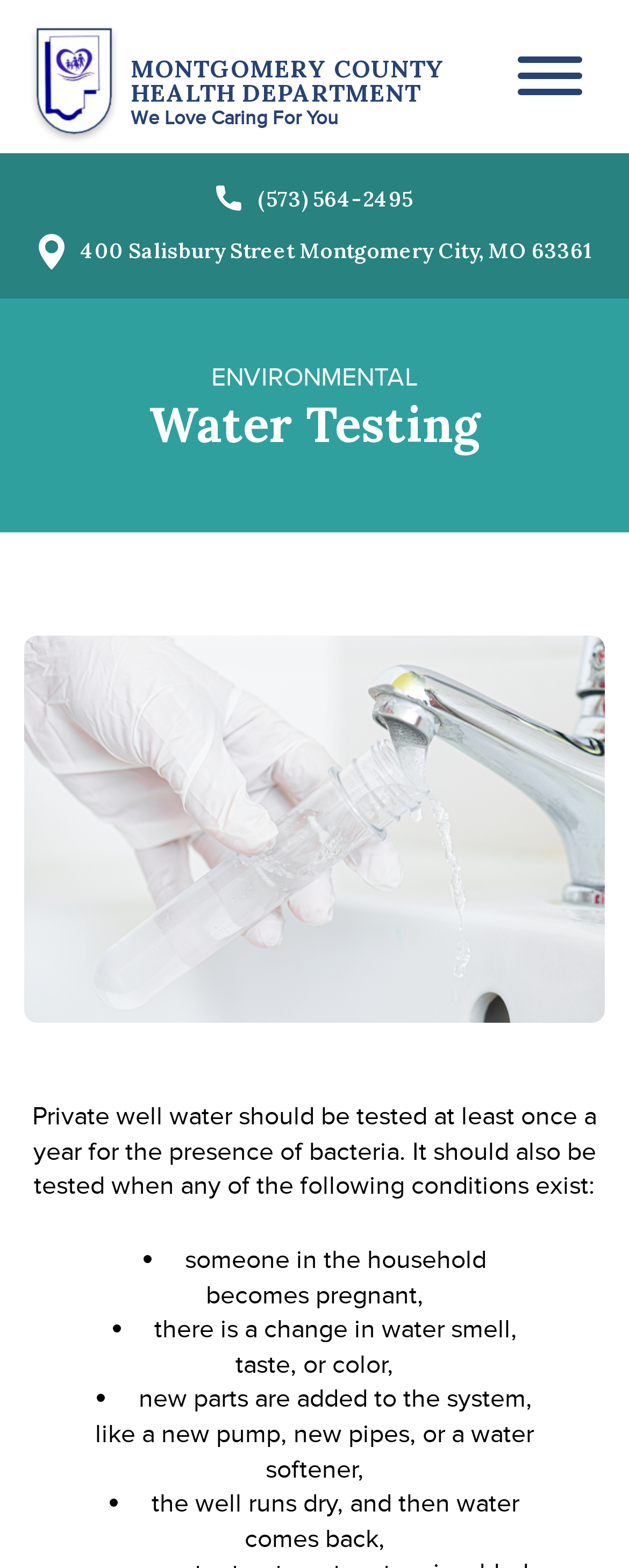Provide a thorough description of this webpage.

The webpage is about water testing, specifically for private well water, provided by the Montgomery County Health Department. At the top left, there is a link to the Montgomery County Health Department with an accompanying image of the department's logo. Next to it, on the top right, is a button to toggle navigation.

Below the top section, there is a phone number, (573) 564-2495, and an address, 400 Salisbury Street, Montgomery City, MO 63361. The address is divided into two lines.

Further down, there is a section with a heading "Water Testing" and a figure below it, which likely contains an image related to water testing. The main content of the page starts with a paragraph explaining the importance of testing private well water at least once a year for bacteria, and also when certain conditions exist.

Below the paragraph, there is a list of these conditions, marked with bullet points. The conditions include someone in the household becoming pregnant, a change in water smell, taste, or color, new parts being added to the system, and the well running dry and then water coming back. Each condition is listed on a separate line, with the bullet points aligned to the left.